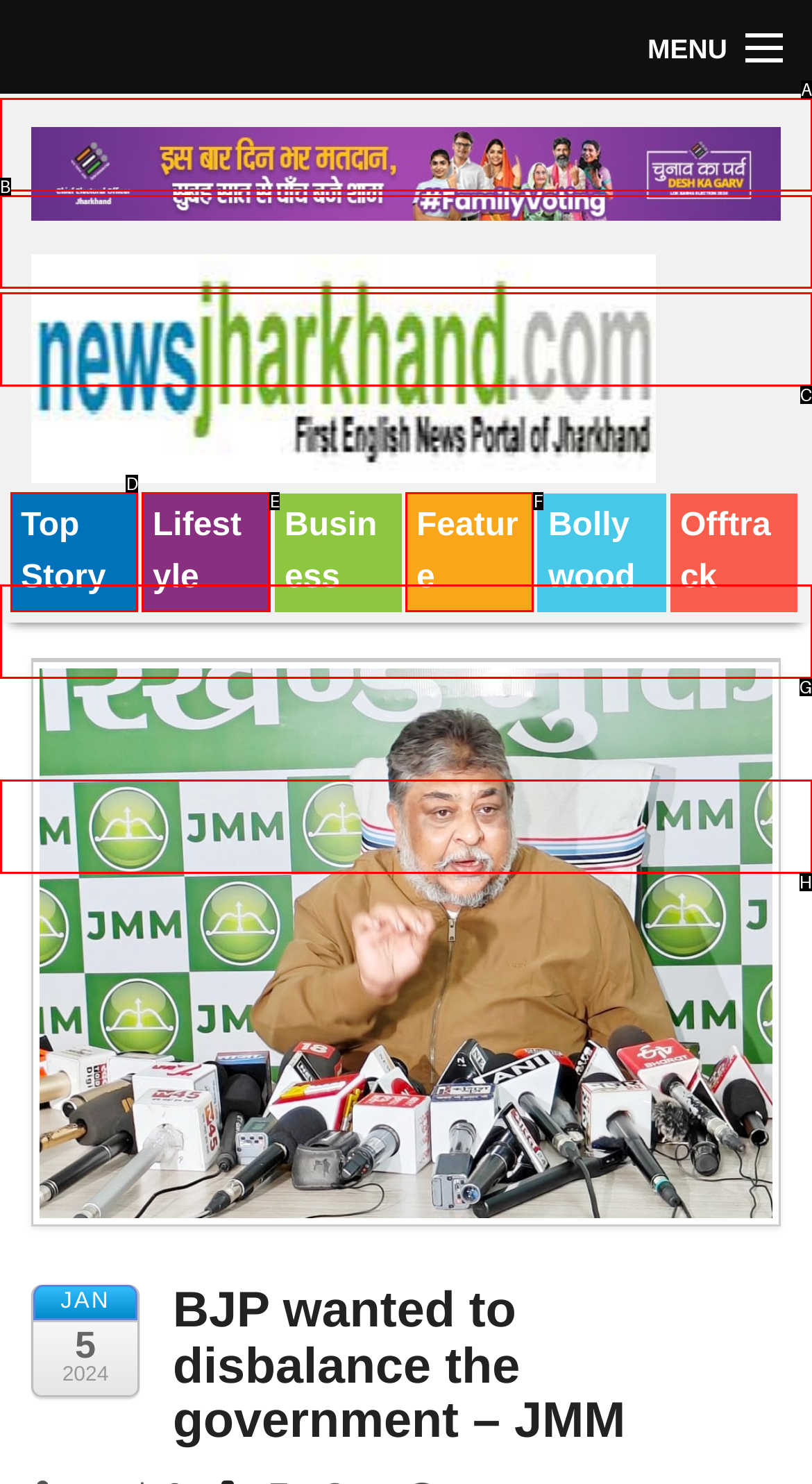Match the element description: Top Story to the correct HTML element. Answer with the letter of the selected option.

B